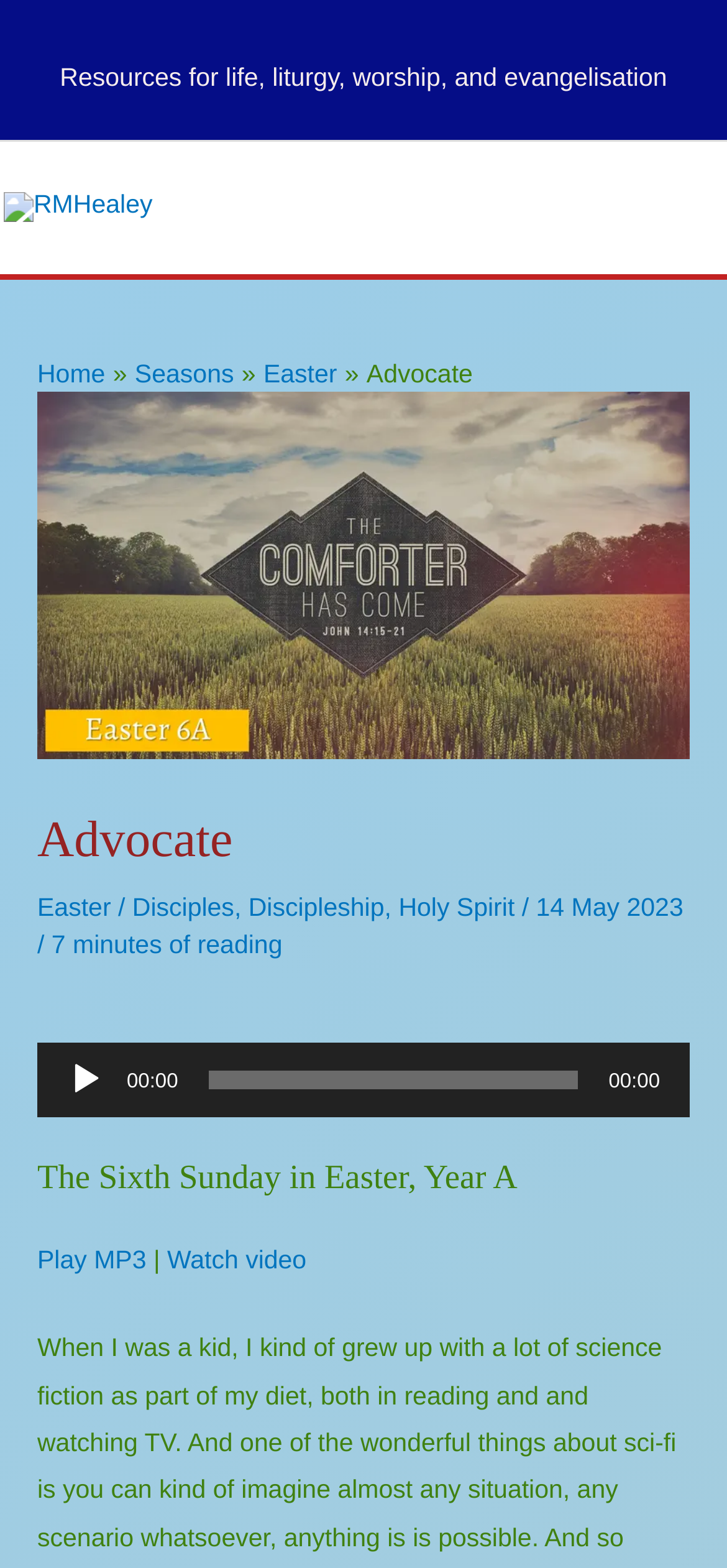What is the current season?
Respond to the question with a well-detailed and thorough answer.

I determined the current season by looking at the breadcrumbs navigation section, which shows the current path as 'Home > Seasons > Easter > Advocate'. Therefore, the current season is Easter.